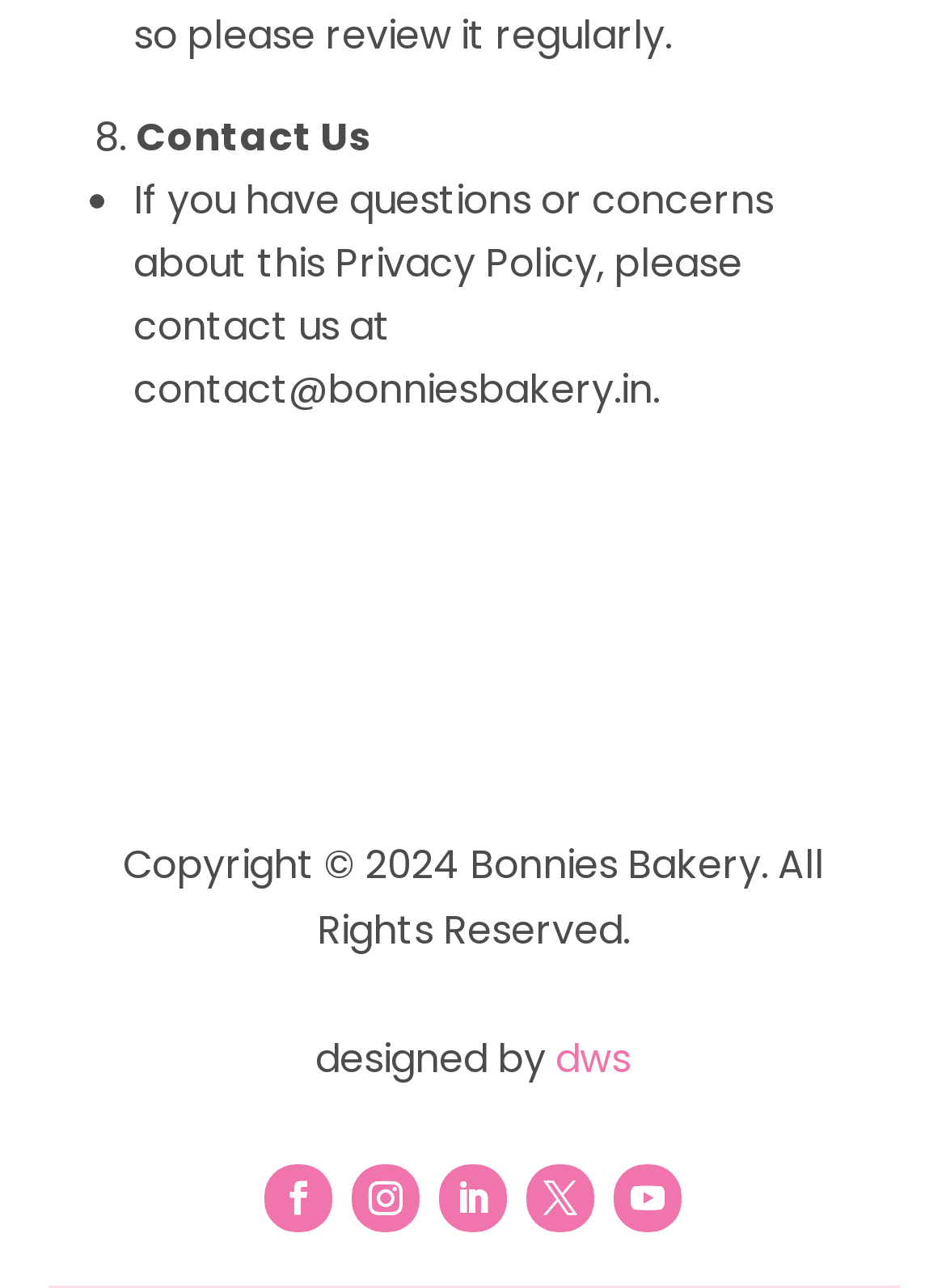Using the provided element description, identify the bounding box coordinates as (top-left x, top-left y, bottom-right x, bottom-right y). Ensure all values are between 0 and 1. Description: Follow

[0.464, 0.905, 0.536, 0.957]